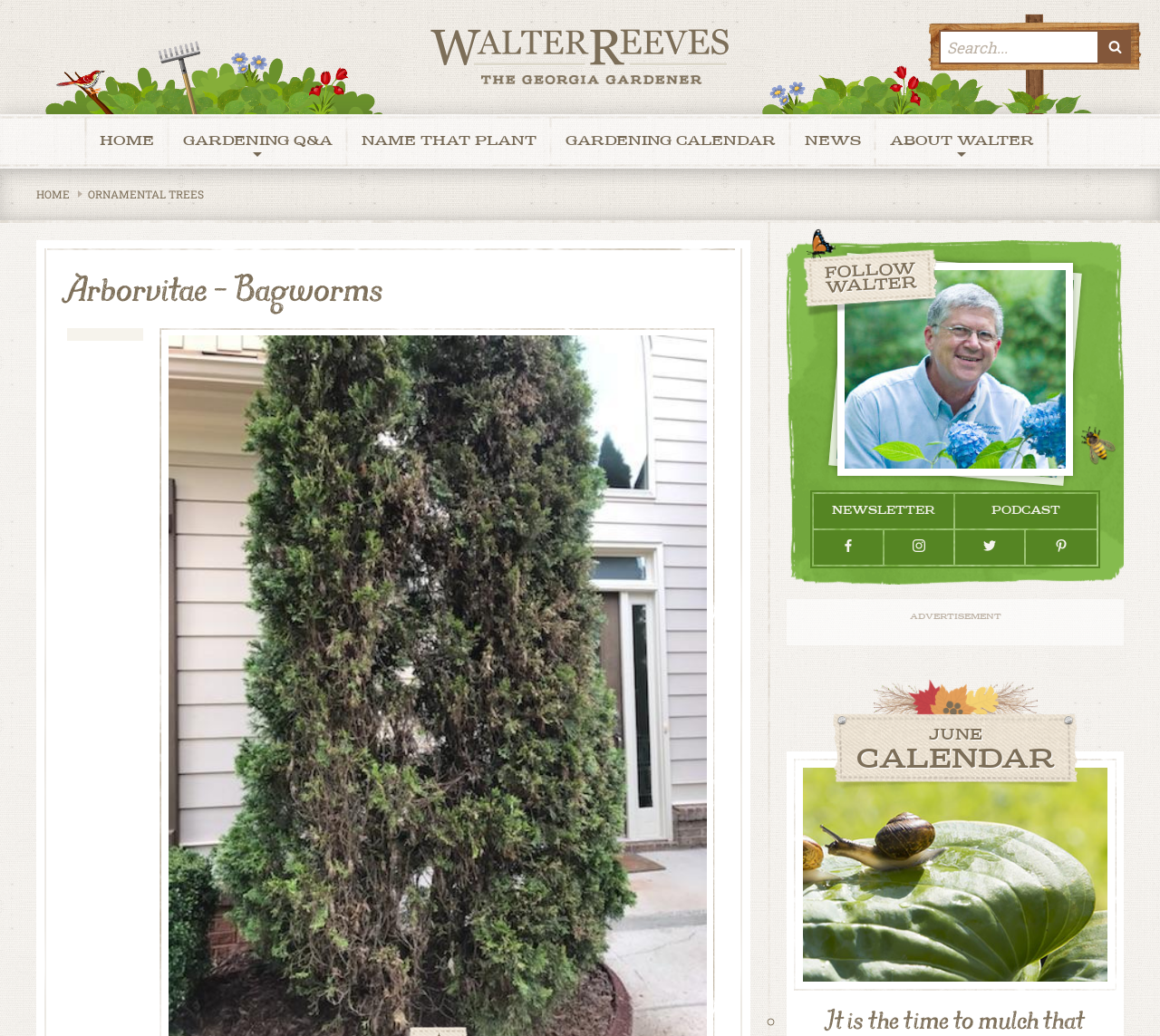Answer the question with a brief word or phrase:
What is the name of the section below the main heading?

FOLLOW WALTER